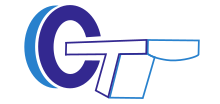Provide a one-word or one-phrase answer to the question:
Where will the CT Meeting 2024 take place?

Bamberg, Germany